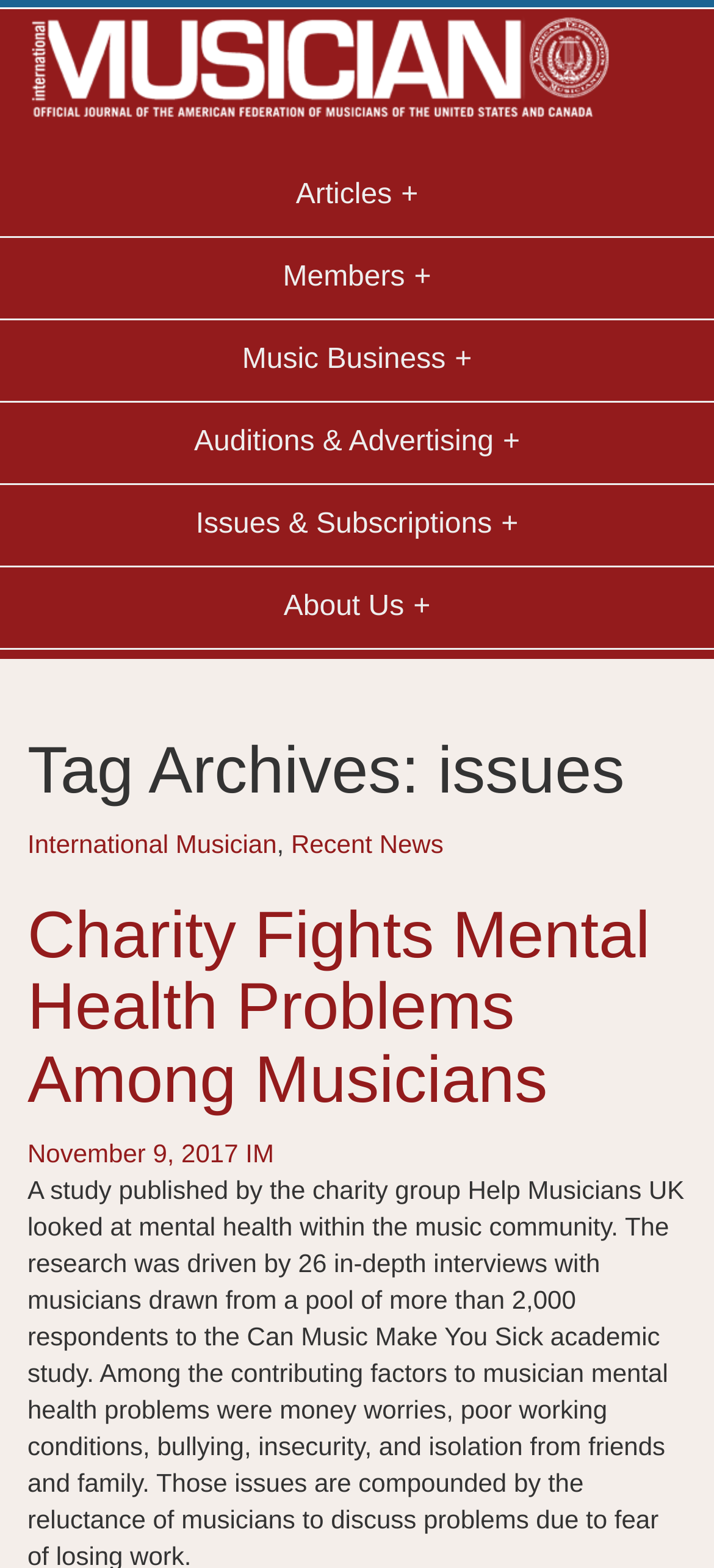Provide a short answer to the following question with just one word or phrase: What is the title of the first article?

Charity Fights Mental Health Problems Among Musicians